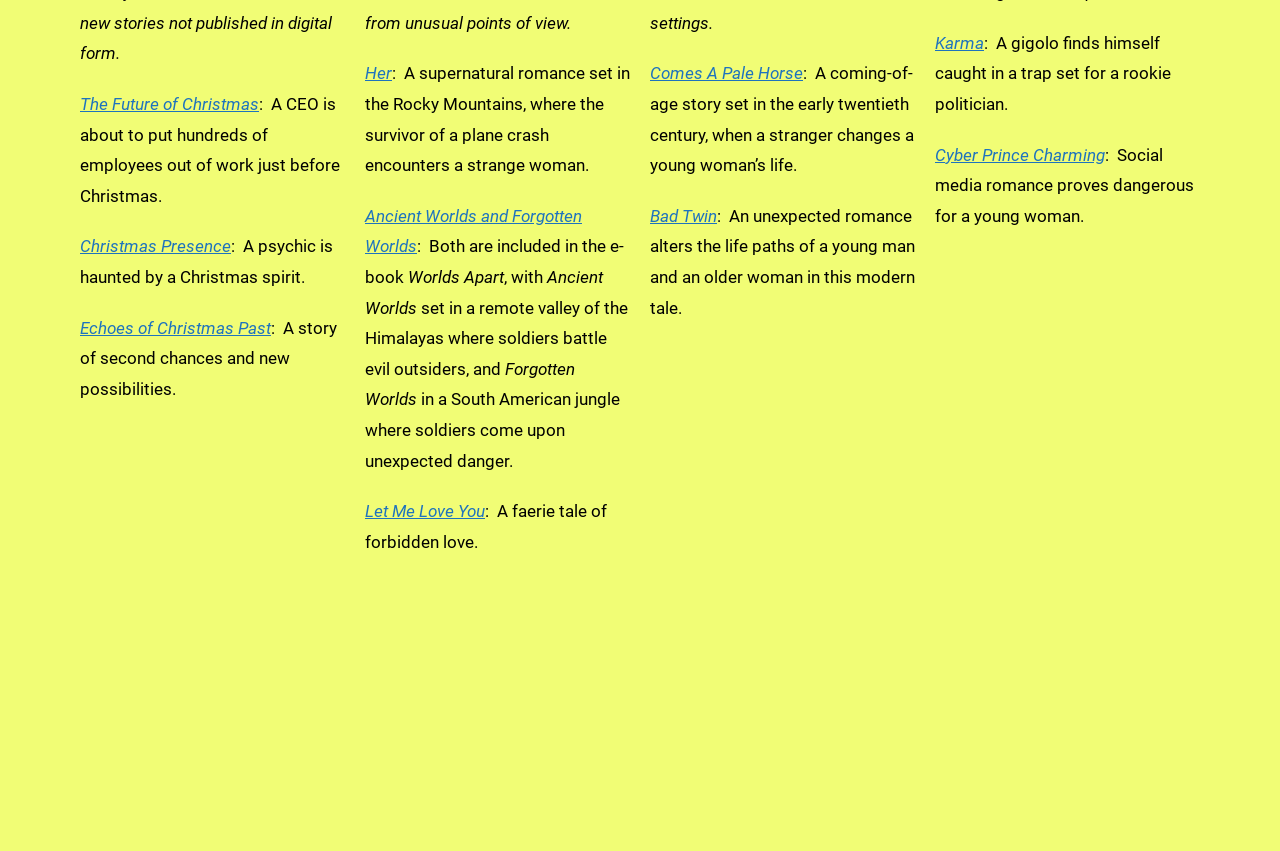What is the setting of the book 'Ancient Worlds'?
Look at the image and answer the question using a single word or phrase.

Himalayas